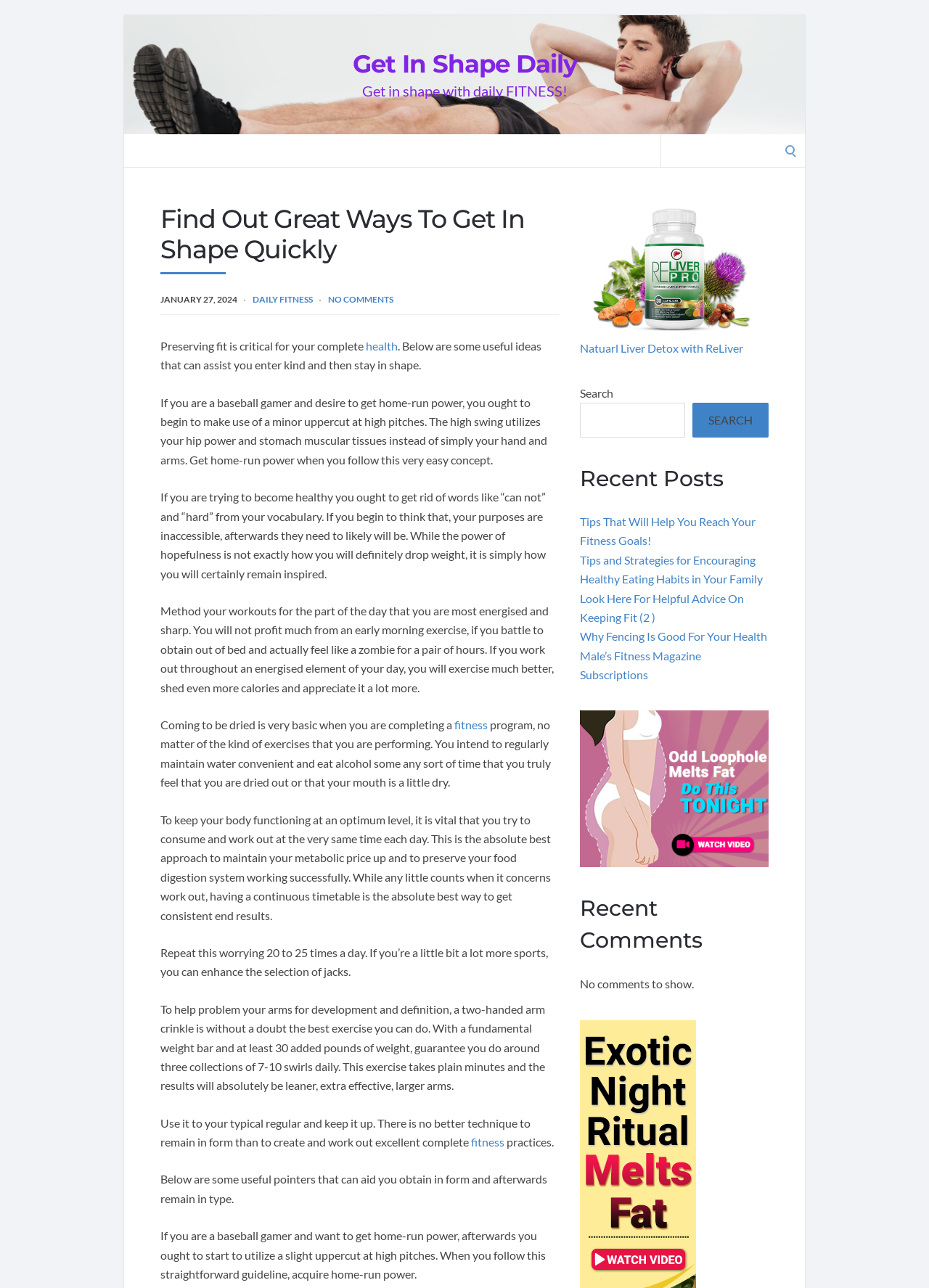Are there any comments on the latest article?
Based on the content of the image, thoroughly explain and answer the question.

According to the webpage, there are no comments to show on the latest article, as indicated by the text 'No comments to show.' at the bottom of the webpage.